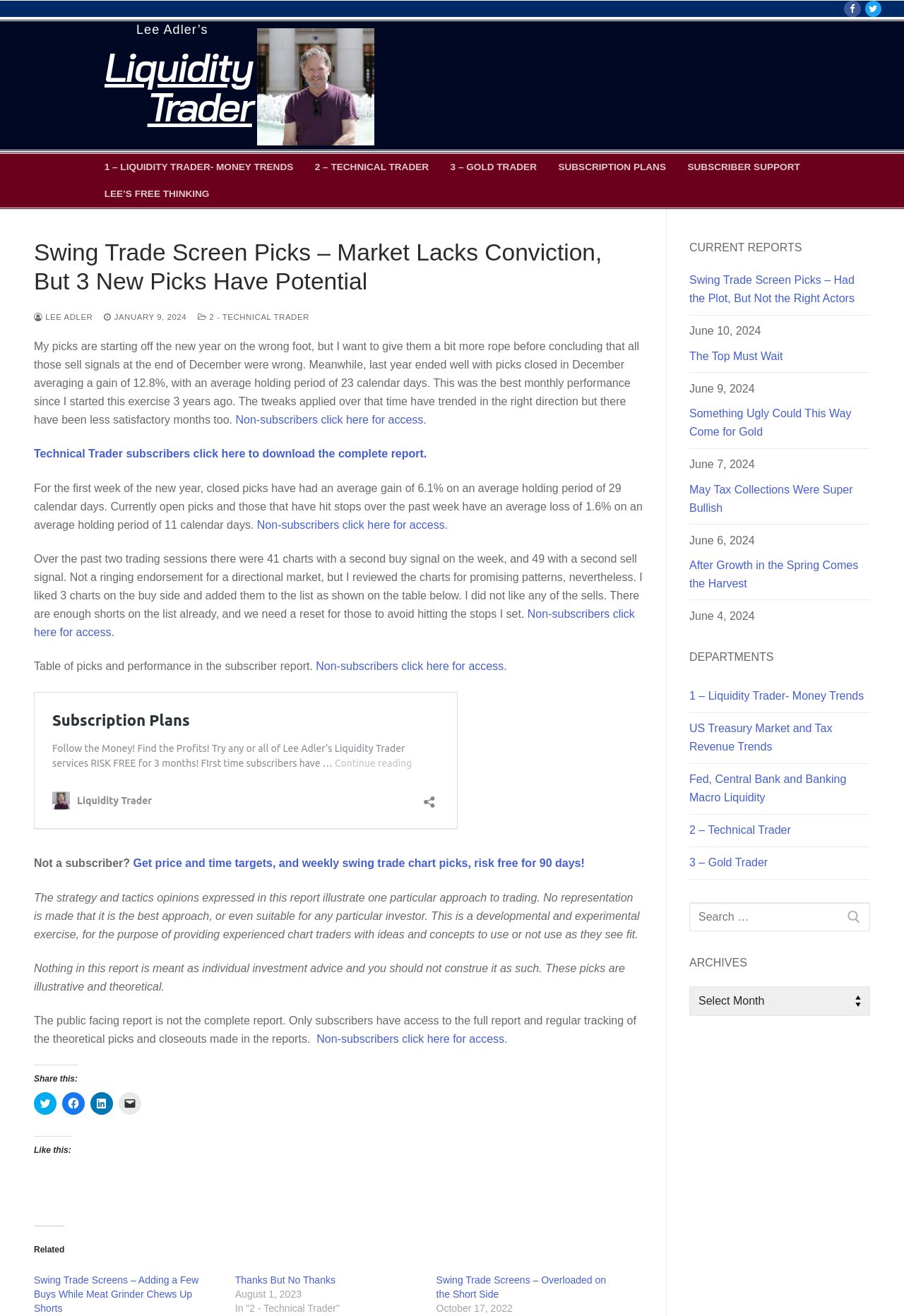What is the average gain of closed picks in the first week of the new year?
Give a single word or phrase answer based on the content of the image.

6.1%